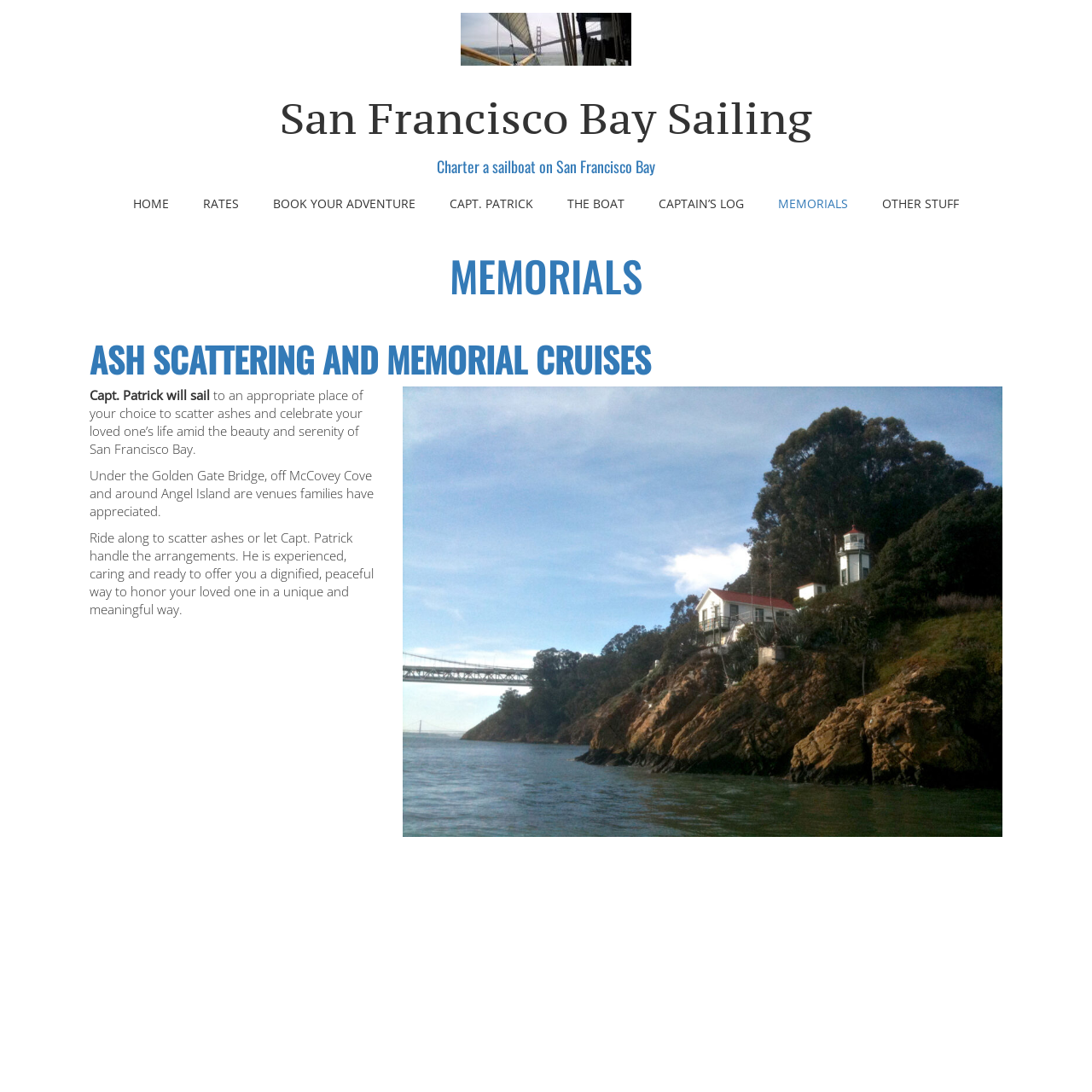Observe the image and answer the following question in detail: Who will handle the arrangements for the memorial cruise?

According to the text in the article section, Capt. Patrick will handle the arrangements for the memorial cruise, and he is experienced, caring and ready to offer a dignified, peaceful way to honor the loved one.